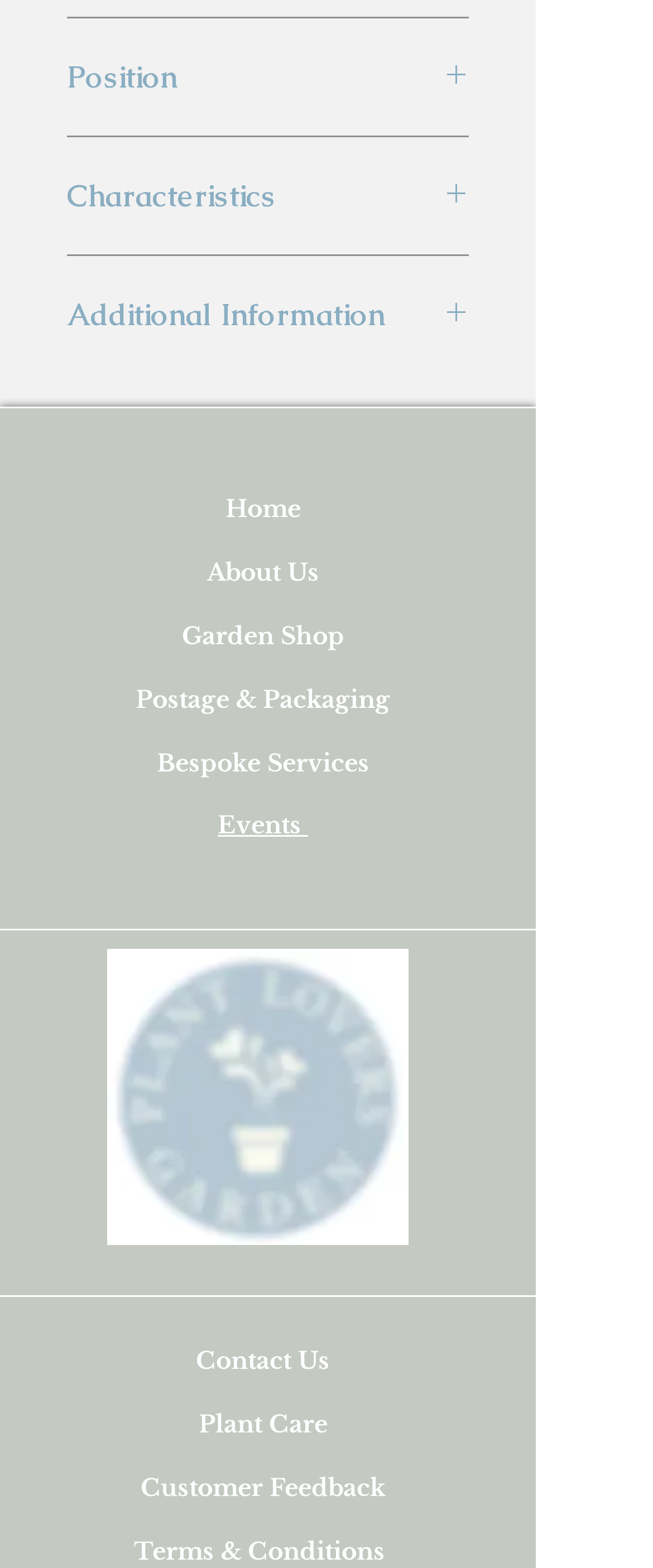Find the bounding box coordinates for the area that must be clicked to perform this action: "Contact Us".

[0.3, 0.858, 0.505, 0.877]